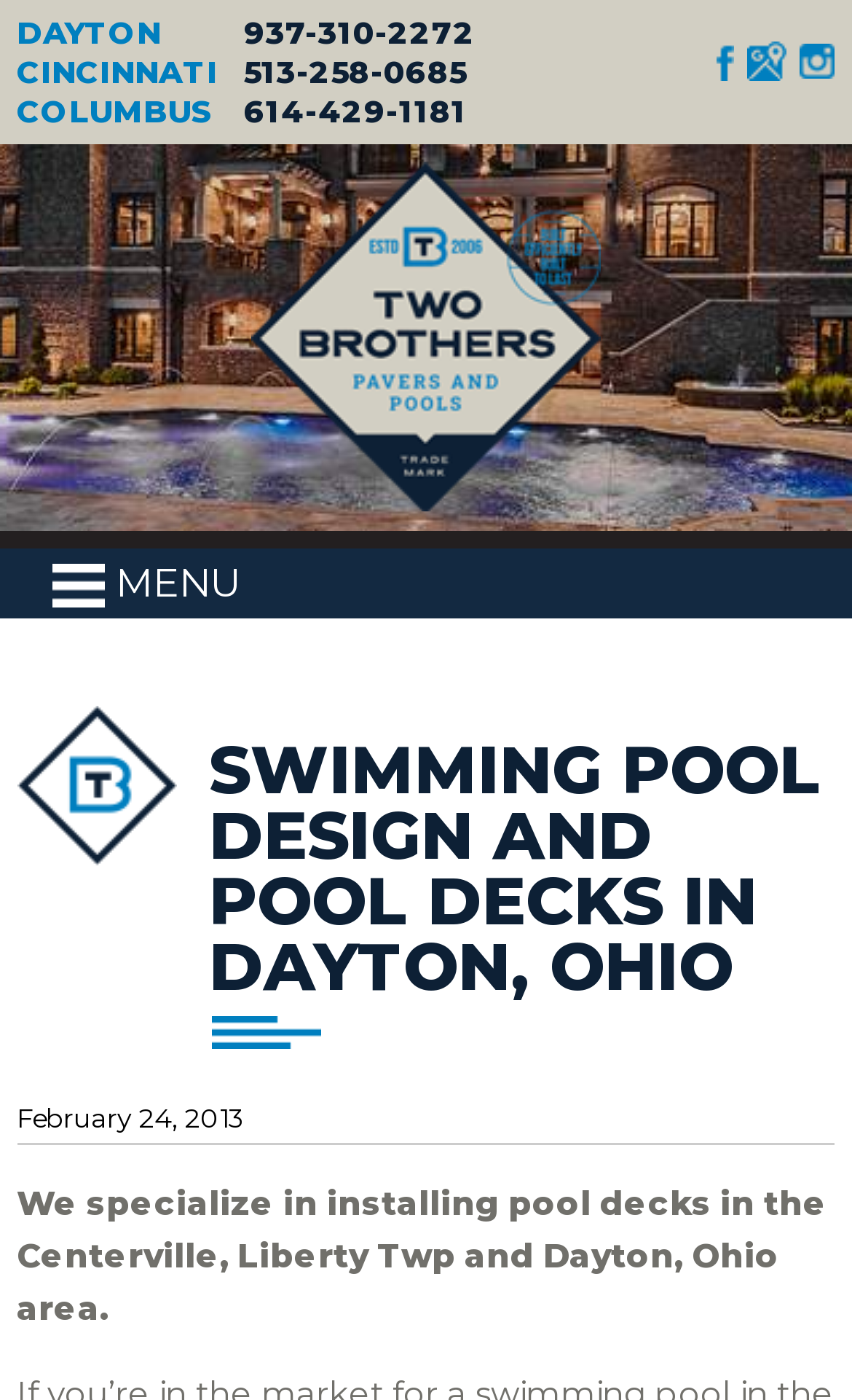Detail the webpage's structure and highlights in your description.

The webpage is about Two Brothers Pavers and Pools, a company that specializes in installing pool decks in the Centerville, Liberty Twp, and Dayton, Ohio area. 

At the top left of the page, there are three city names: DAYTON, CINCINNATI, and COLUMBUS, each accompanied by a phone number. 

On the top right, there are three social media links: Facebook, Google Maps, and Instagram, each represented by an icon. 

Below the social media links, there is a logo of Two Brothers Pavers and Pools, which is an image with a link to the company's website. 

On the top middle of the page, there is a menu button with the text "MENU" next to it. 

The main content of the page starts with a heading that reads "SWIMMING POOL DESIGN AND POOL DECKS IN DAYTON, OHIO". 

Below the heading, there is a paragraph of text that describes the company's specialization in installing pool decks in the Centerville, Liberty Twp, and Dayton, Ohio area. 

At the bottom of the page, there is a date "February 24, 2013" and a brief description of the company's services.